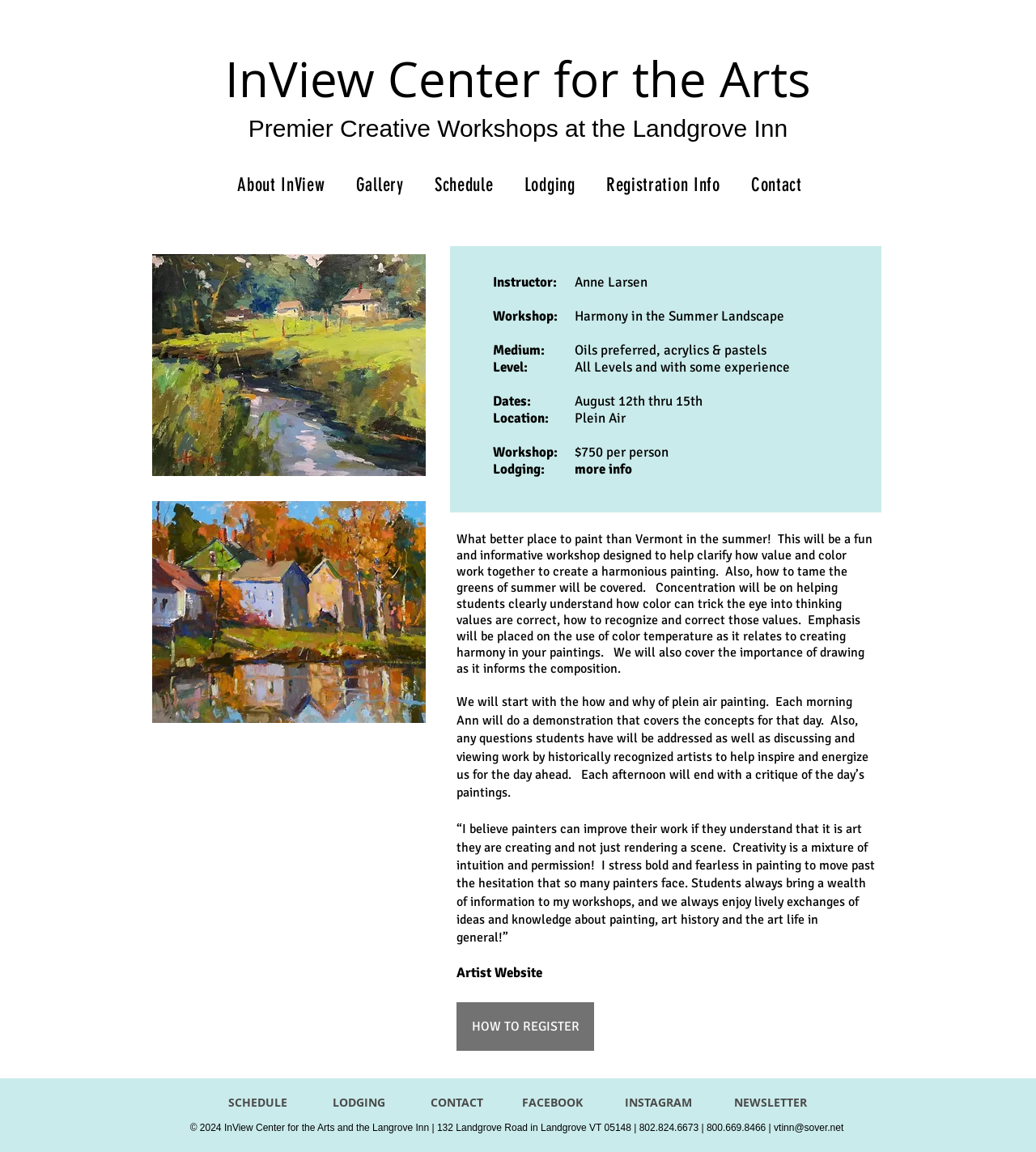Identify the bounding box coordinates of the area that should be clicked in order to complete the given instruction: "Click on the 'About InView' link". The bounding box coordinates should be four float numbers between 0 and 1, i.e., [left, top, right, bottom].

[0.217, 0.144, 0.325, 0.177]